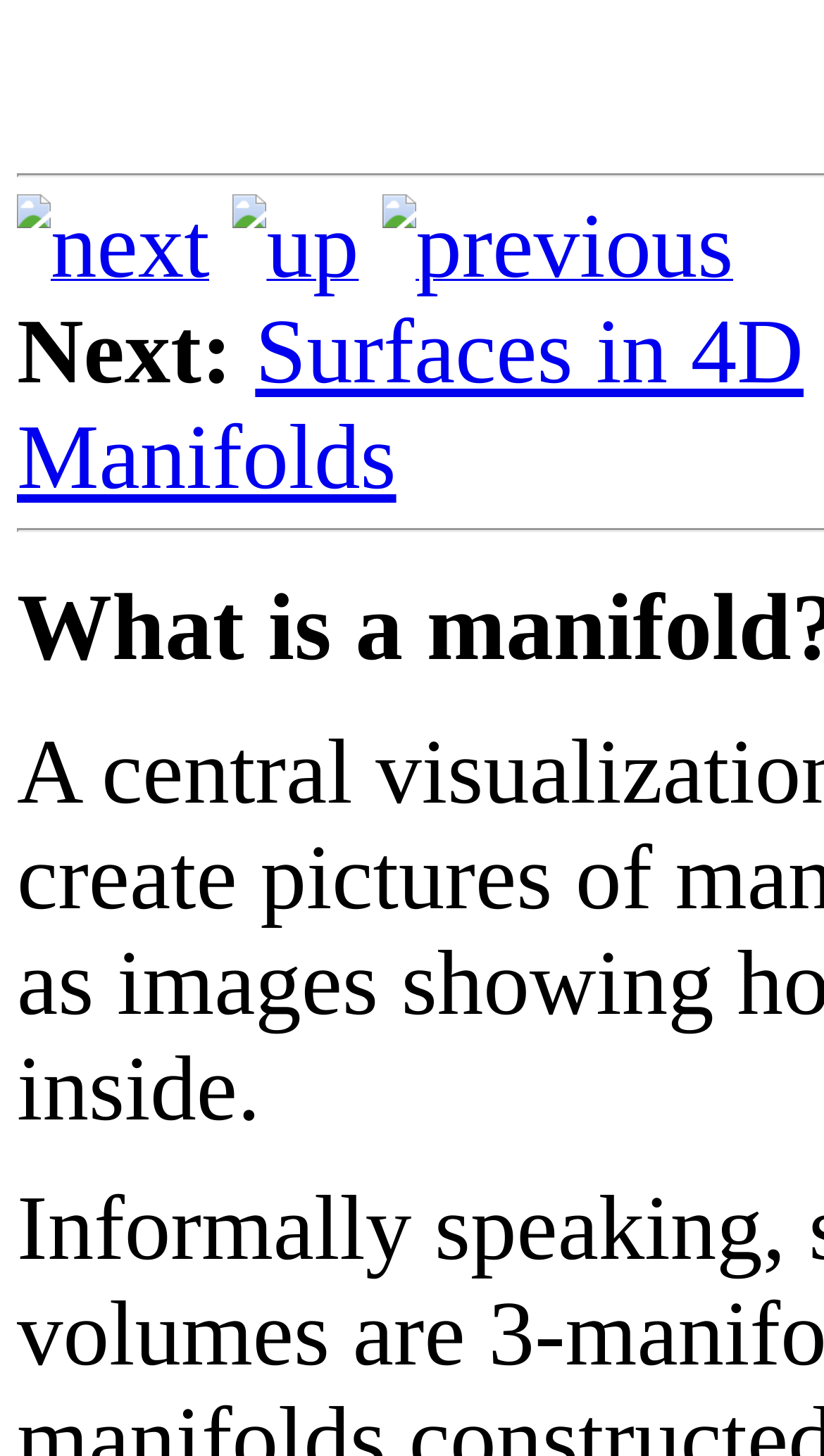What is the direction of the 'up' link?
Provide a detailed and extensive answer to the question.

I looked at the image associated with the 'up' link and inferred that it is pointing upwards, indicating that the link is used to navigate up or to a higher level in the hierarchy.